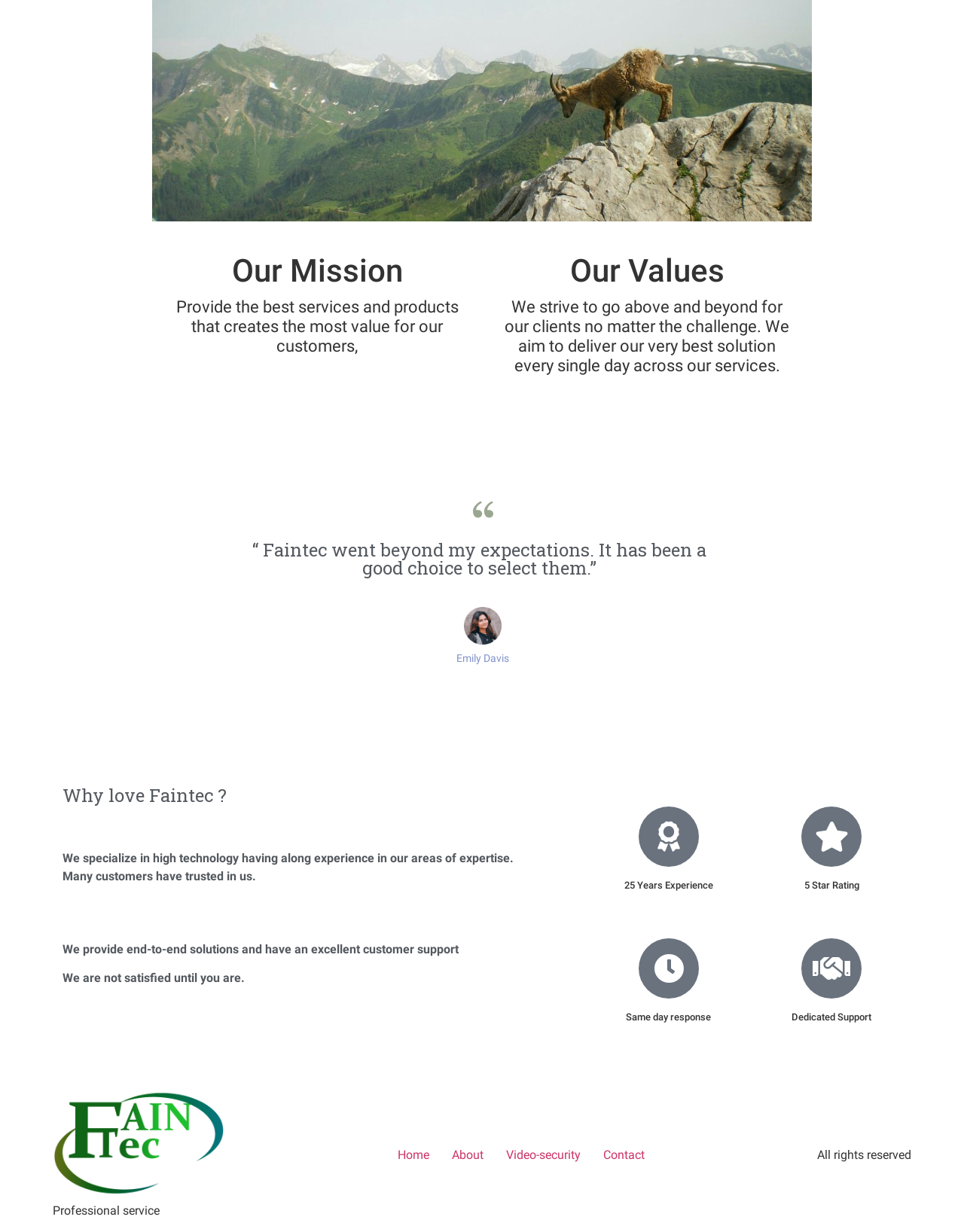What is the type of service provided by Faintec?
Please respond to the question with as much detail as possible.

The type of service provided by Faintec is mentioned in the static text 'Professional service' which is linked to 'Faintec Services'.